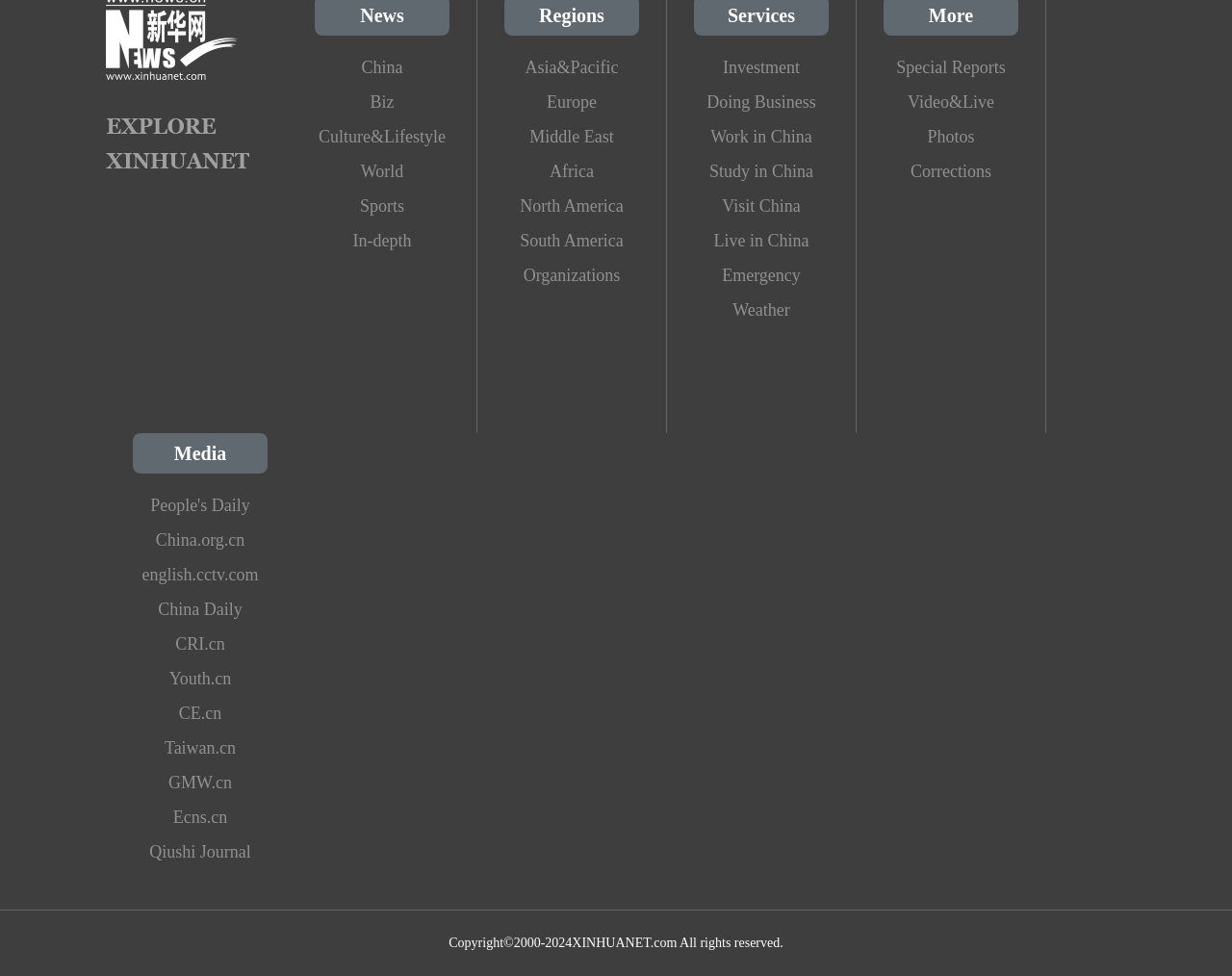What is the copyright year range of this website?
Provide a detailed and well-explained answer to the question.

At the bottom of the webpage, I found a copyright notice with the year range '2000-2024'. This notice is represented by static text elements with IDs 123, 125, and 126.